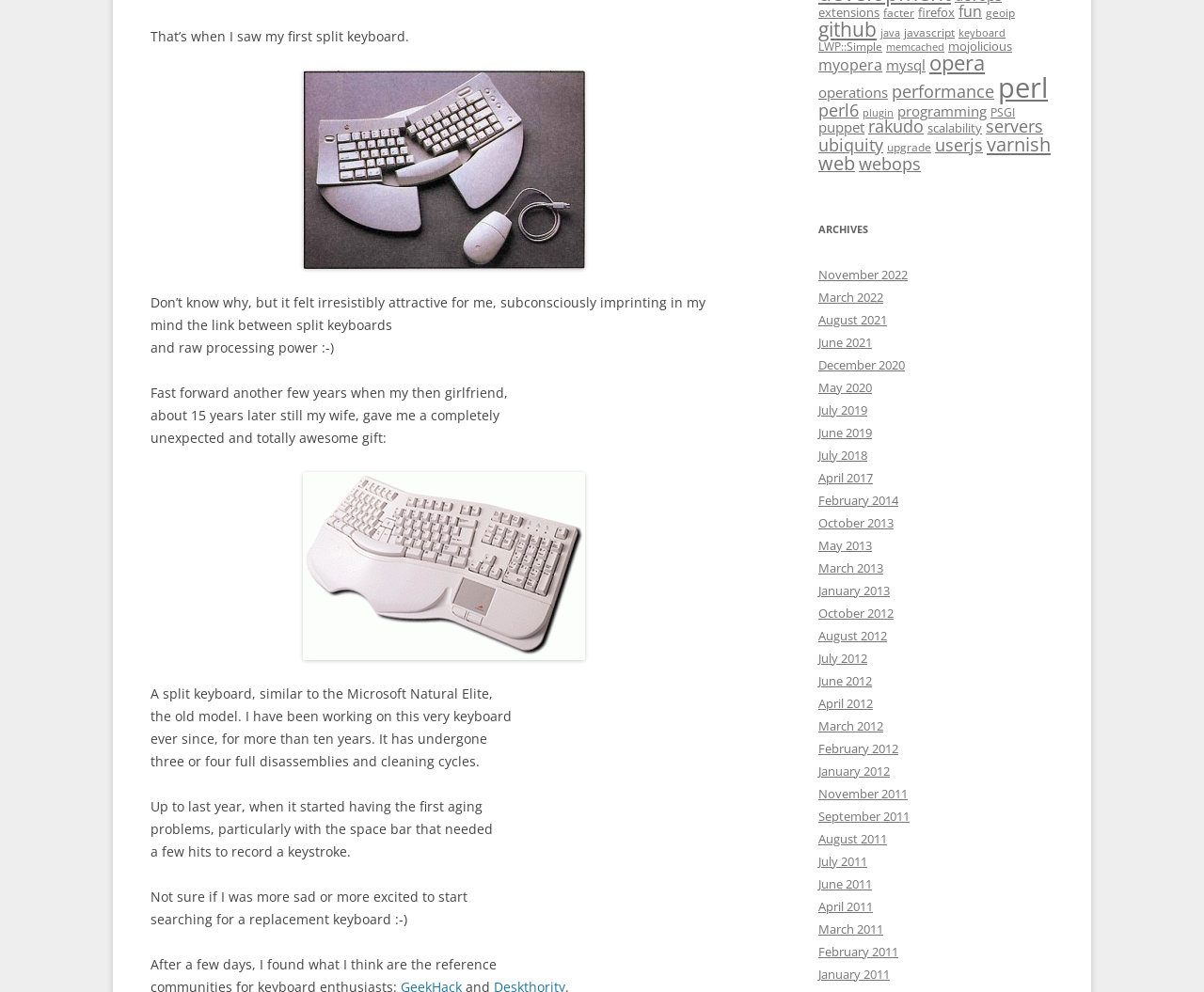What is the topic of the first link?
Please provide a single word or phrase in response based on the screenshot.

extensions